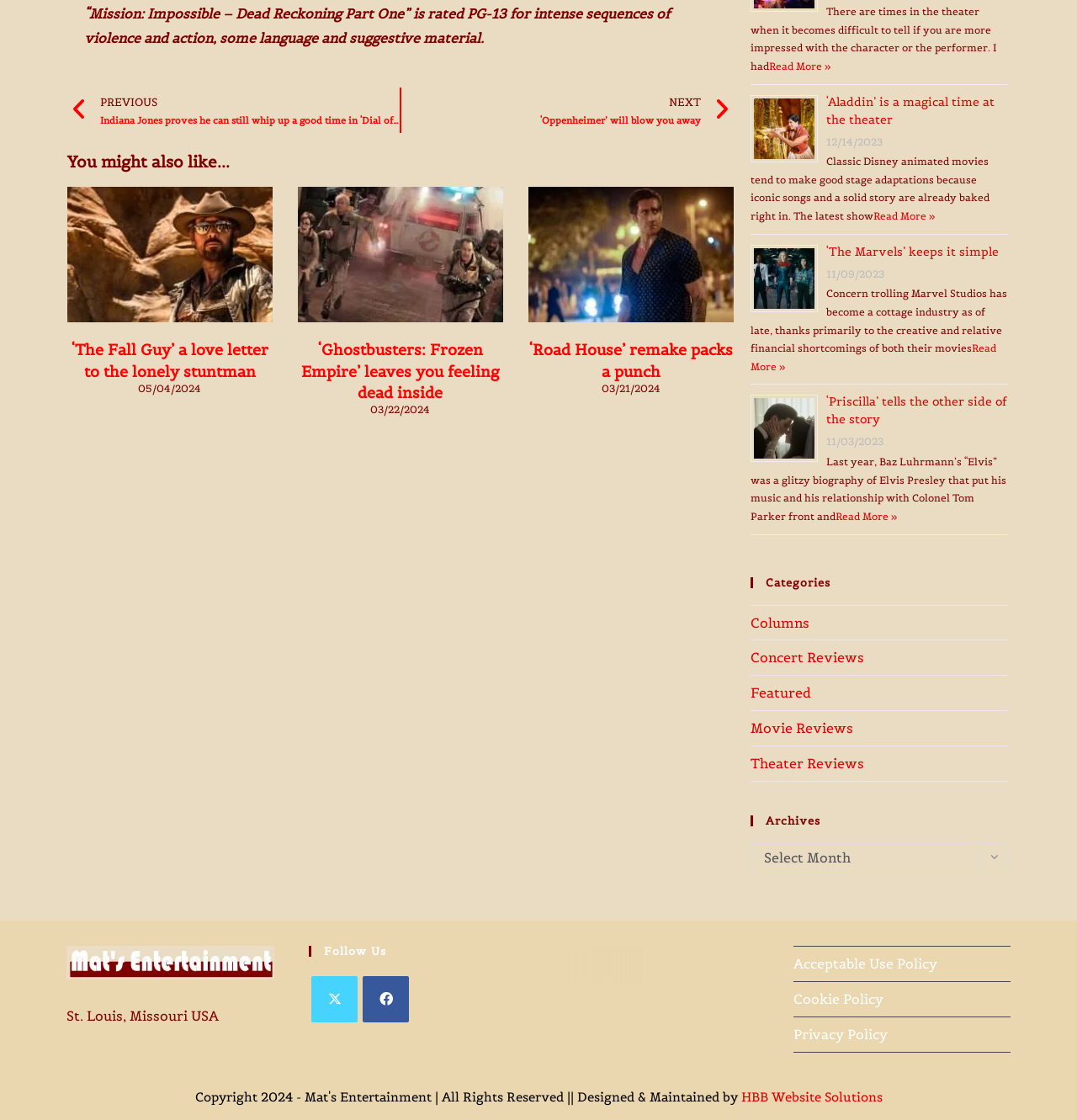Please find the bounding box coordinates of the clickable region needed to complete the following instruction: "Click on 'Prev' to read the previous article". The bounding box coordinates must consist of four float numbers between 0 and 1, i.e., [left, top, right, bottom].

[0.066, 0.078, 0.371, 0.119]